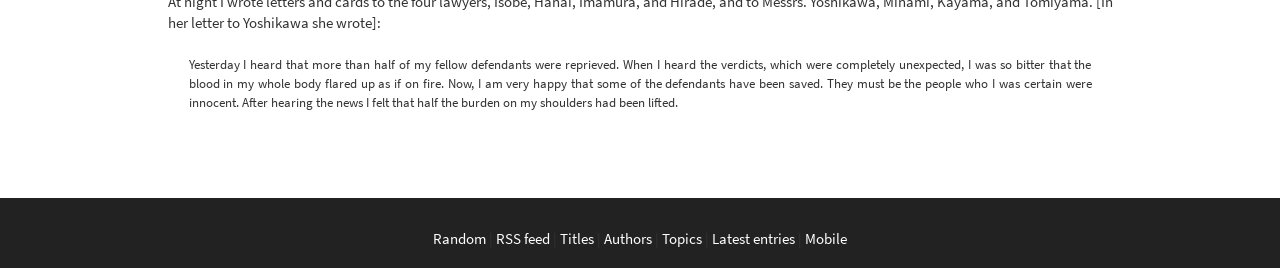From the details in the image, provide a thorough response to the question: What is the author of the quote?

The webpage does not provide explicit information about the author of the quote. The quote is presented in a blockquote element, but there is no accompanying information about the author.